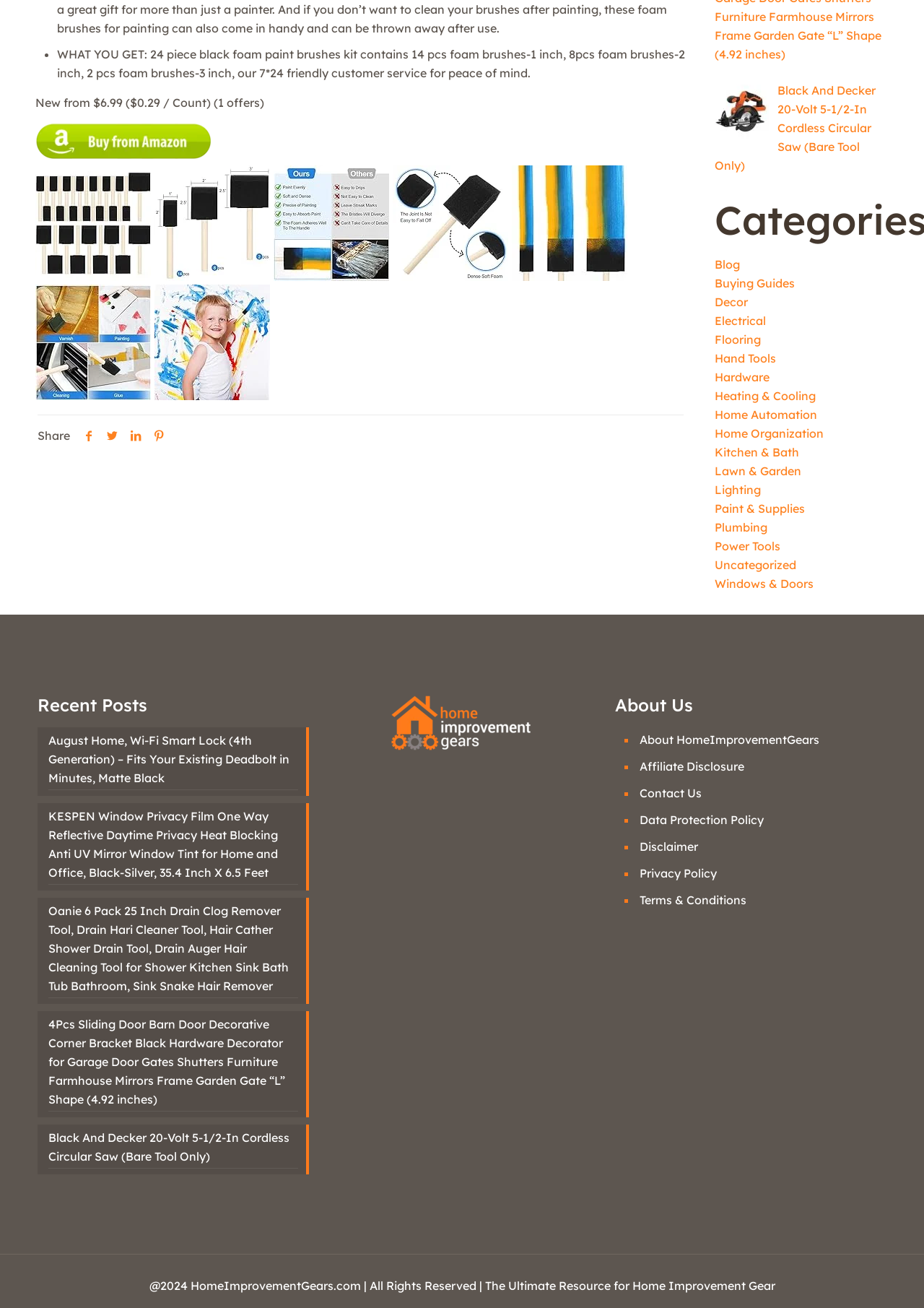What is the price of the 24 piece black foam paint brushes kit?
Examine the image and give a concise answer in one word or a short phrase.

$6.99